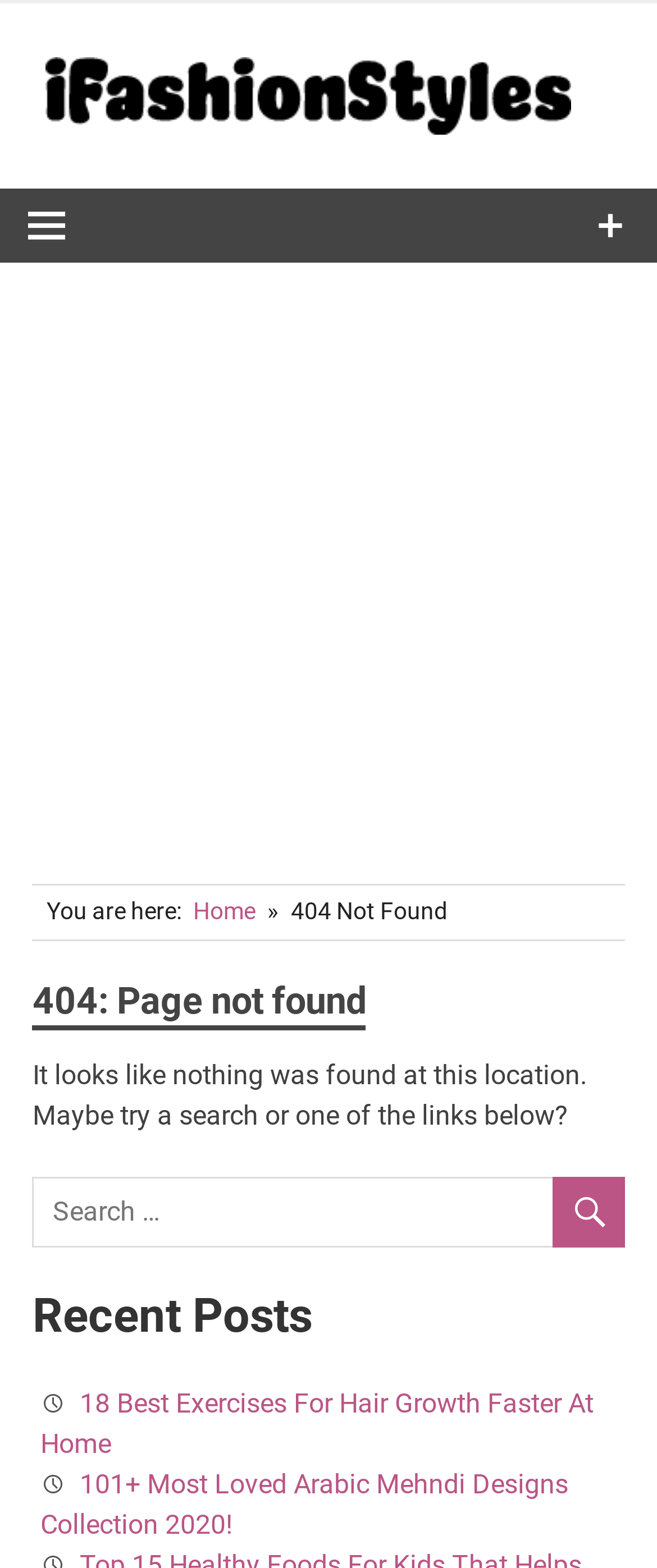Determine the bounding box of the UI component based on this description: "Home". The bounding box coordinates should be four float values between 0 and 1, i.e., [left, top, right, bottom].

[0.294, 0.572, 0.389, 0.59]